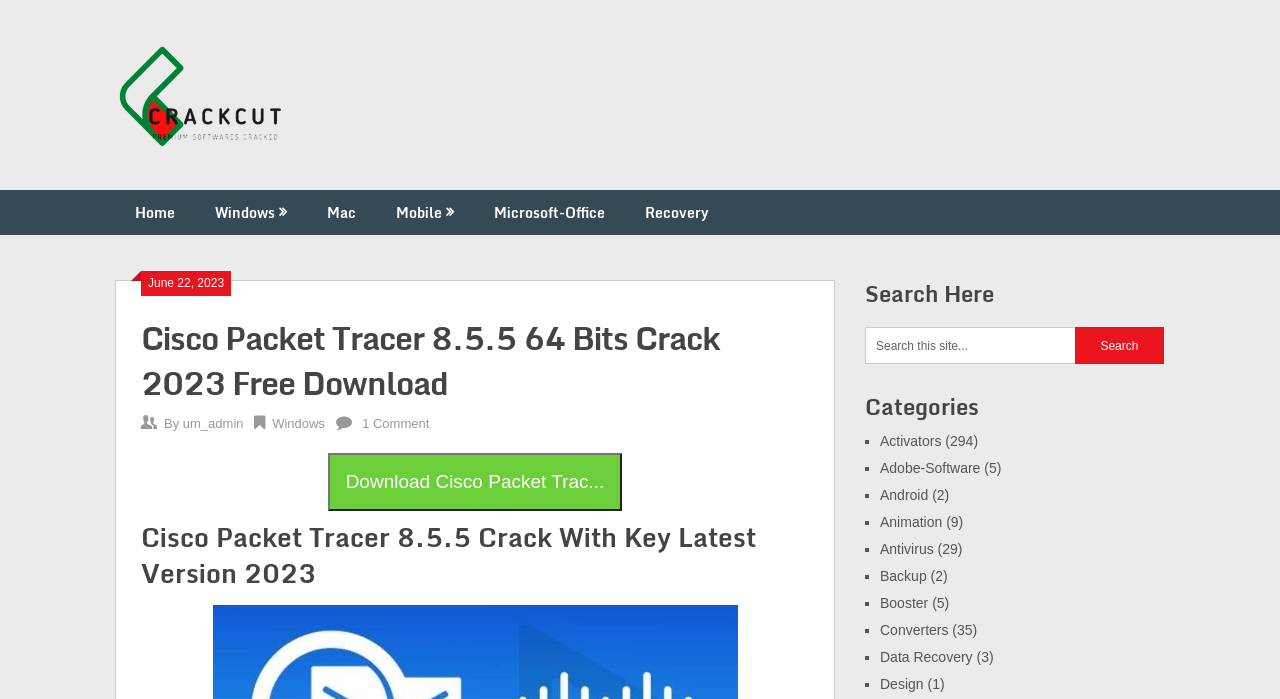Specify the bounding box coordinates for the region that must be clicked to perform the given instruction: "Download Cisco Packet Tracer".

[0.256, 0.647, 0.486, 0.73]